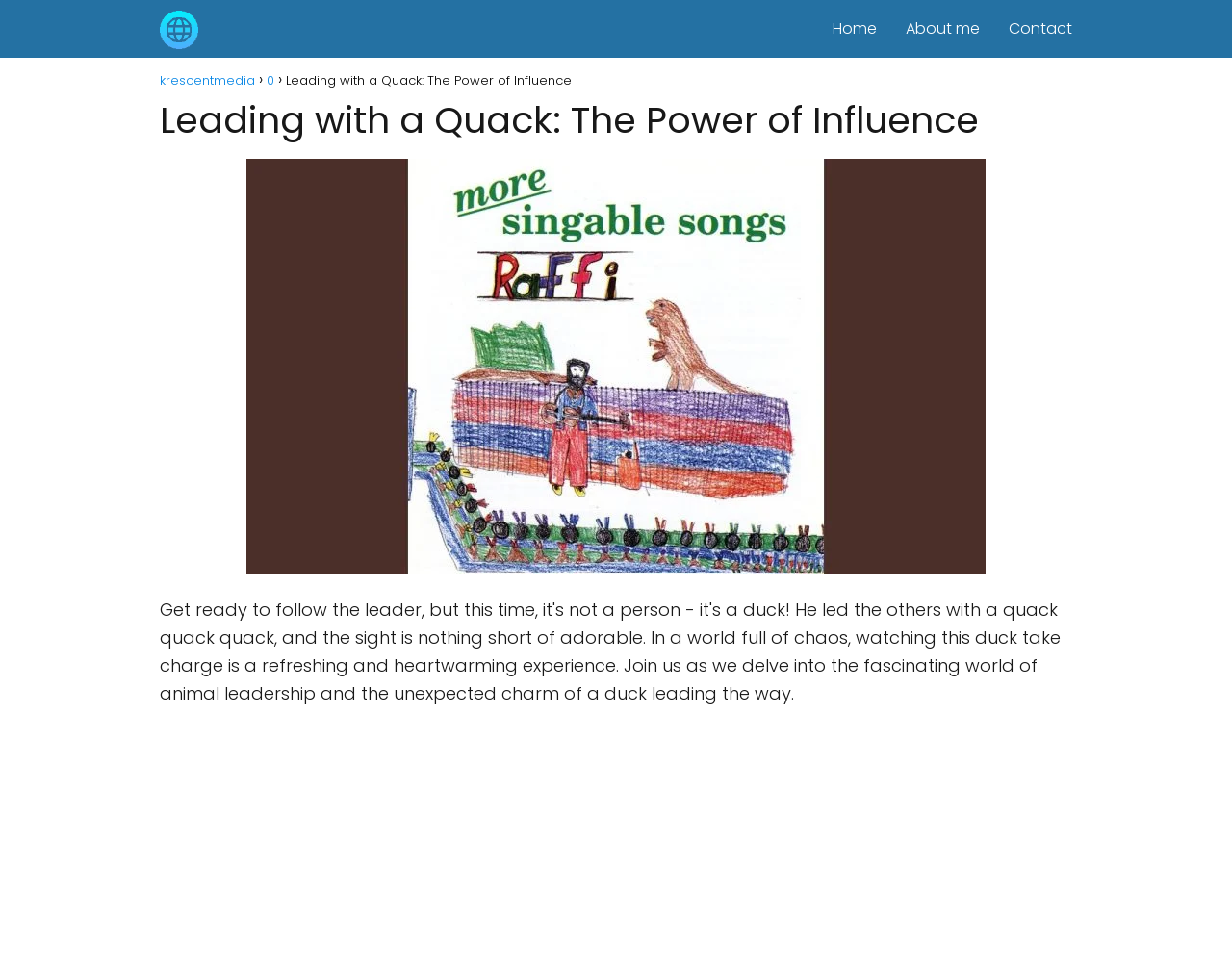Provide a brief response to the question using a single word or phrase: 
What is the text of the breadcrumbs navigation?

krescentmedia > 0 > Leading with a Quack: The Power of Influence